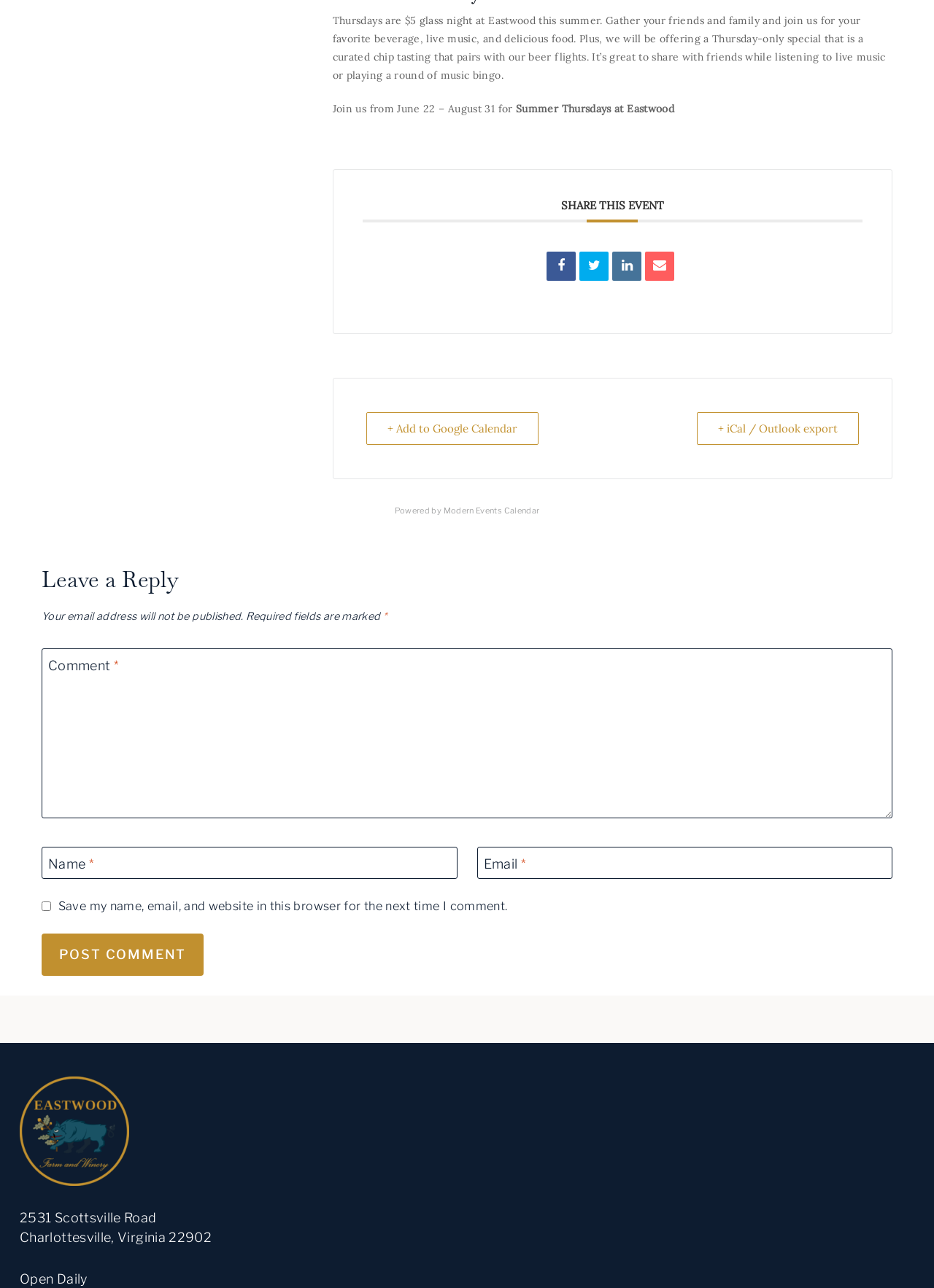Please identify the bounding box coordinates of the element's region that needs to be clicked to fulfill the following instruction: "Post a comment". The bounding box coordinates should consist of four float numbers between 0 and 1, i.e., [left, top, right, bottom].

[0.045, 0.725, 0.218, 0.757]